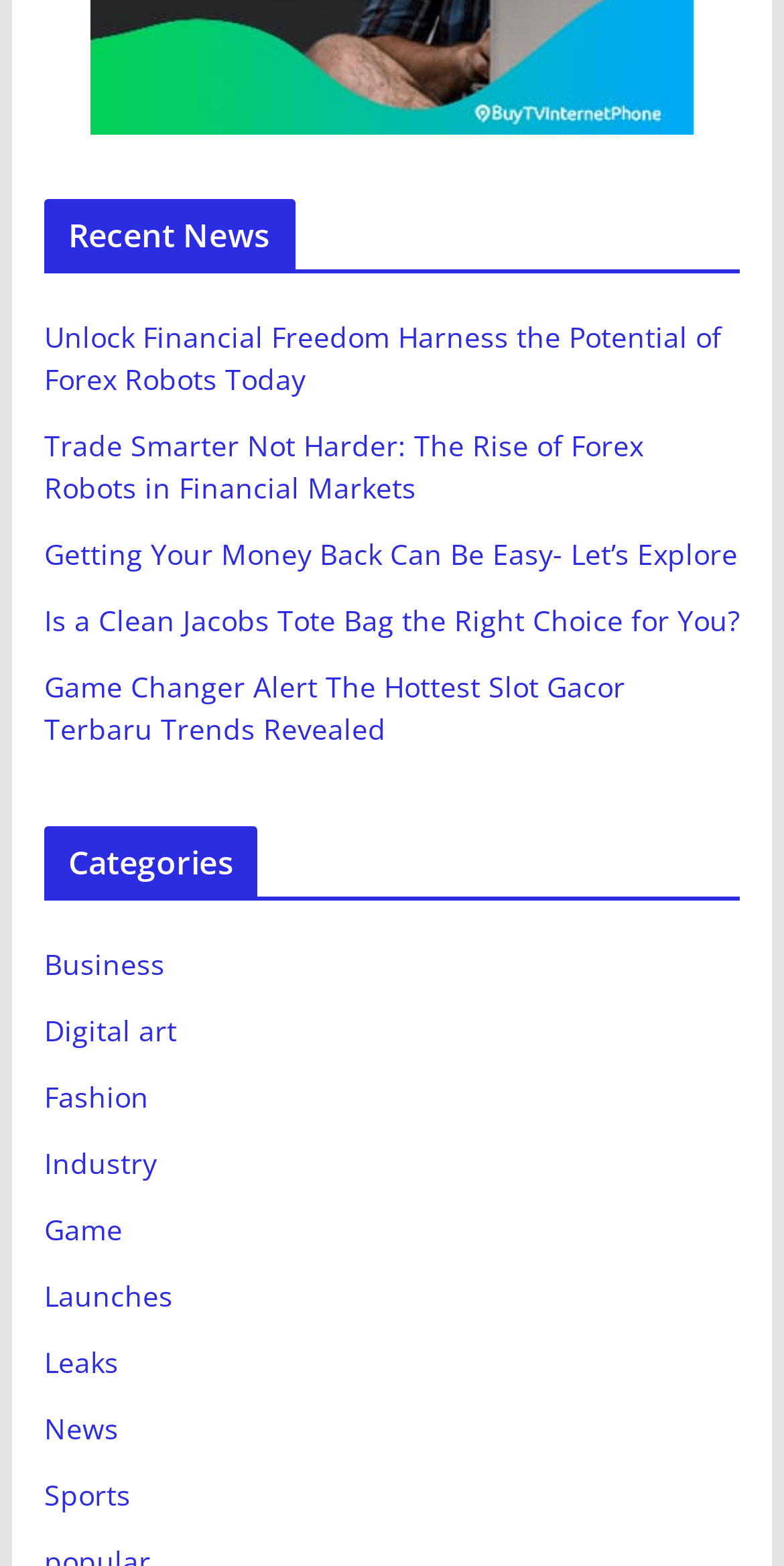Refer to the image and provide a thorough answer to this question:
Is there a category for 'Digital art'?

I looked at the list of categories under the 'Categories' heading and found a category named 'Digital art', so the answer is yes.